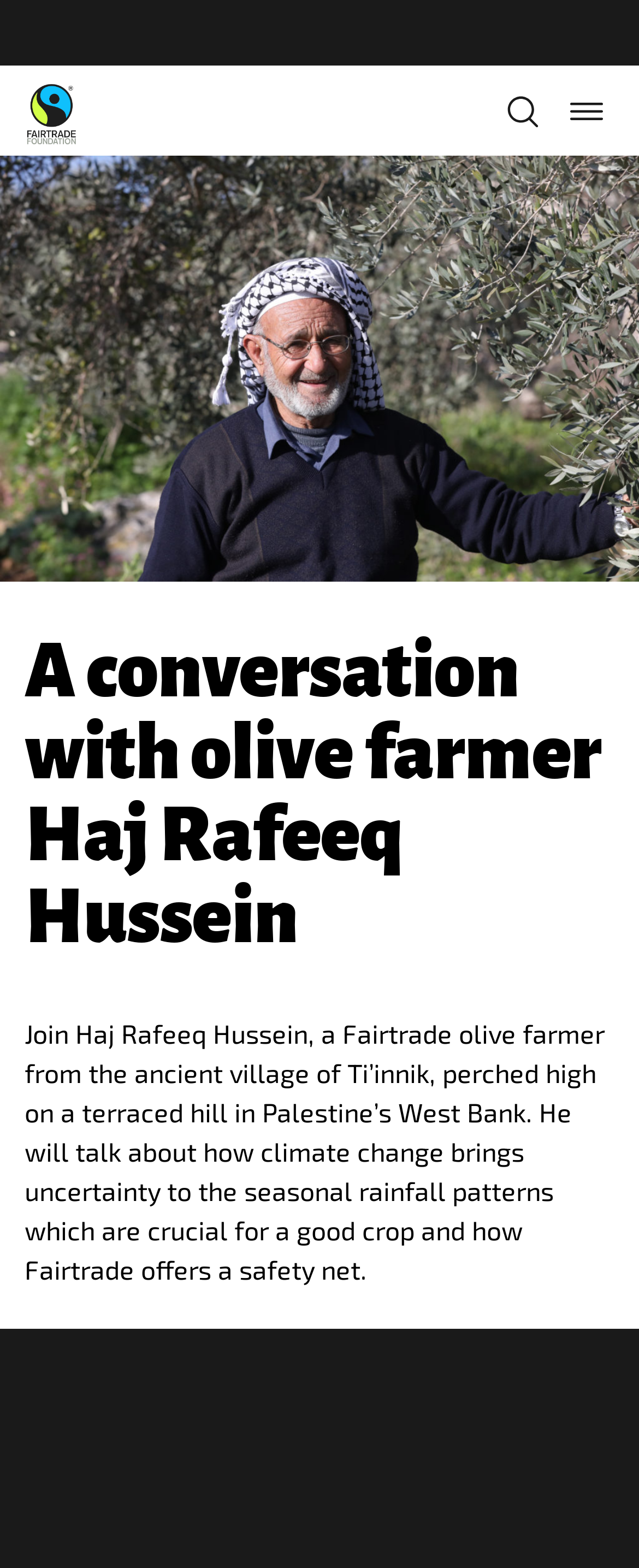Respond to the following query with just one word or a short phrase: 
Where is Haj Rafeeq Hussein from?

Palestine's West Bank